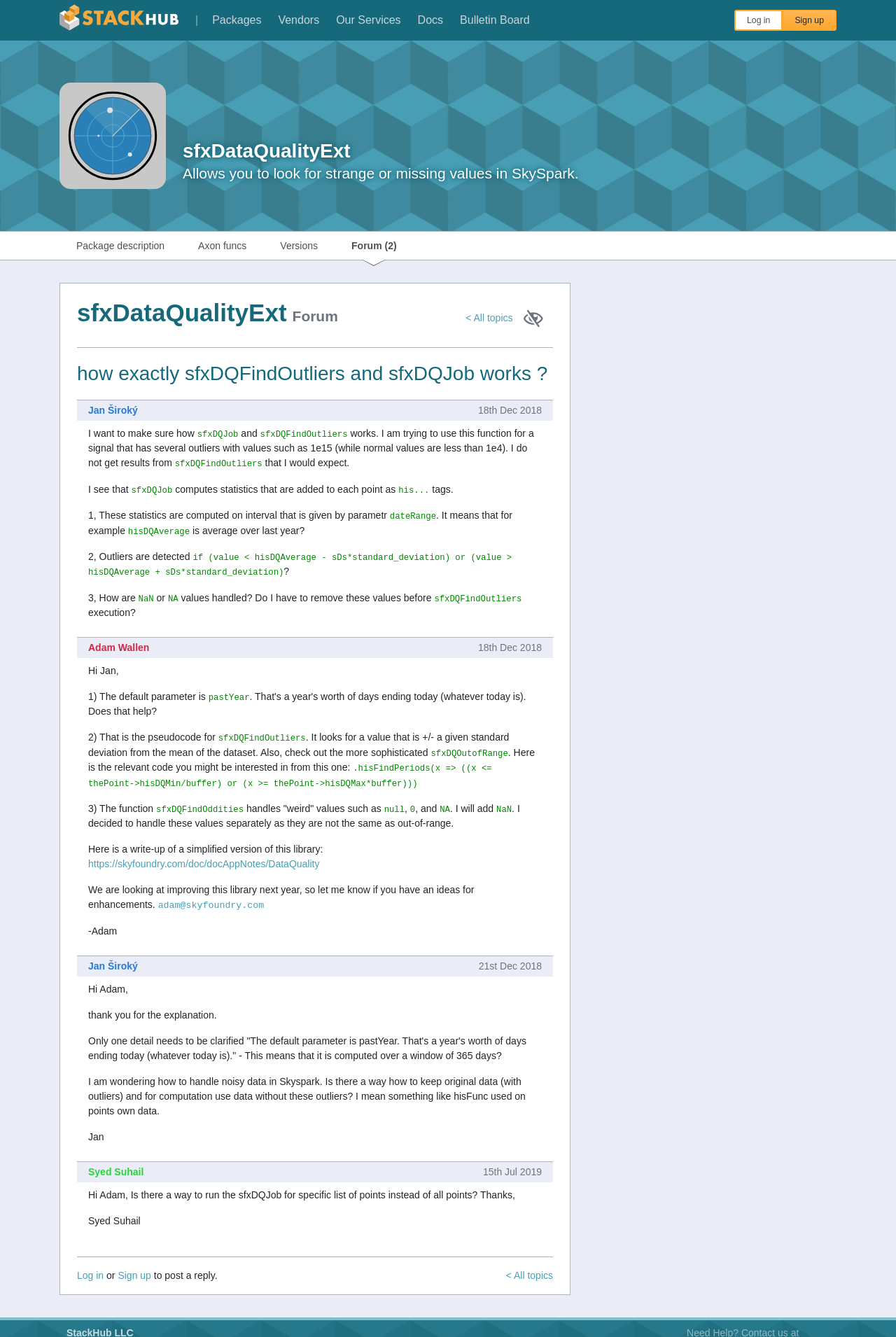Find the bounding box coordinates of the area to click in order to follow the instruction: "Click on the 'Forum (2)' link".

[0.373, 0.173, 0.461, 0.194]